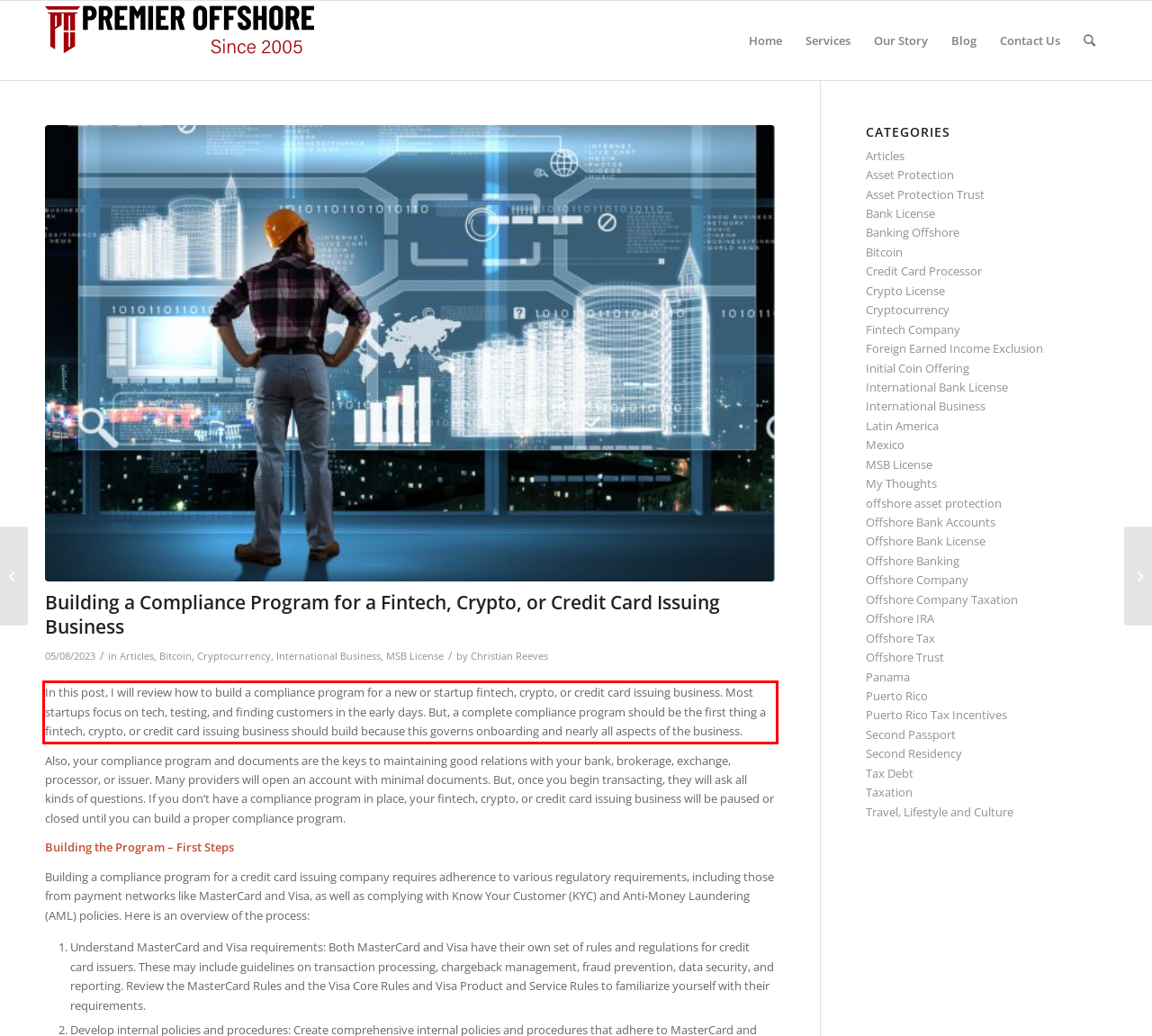Given the screenshot of the webpage, identify the red bounding box, and recognize the text content inside that red bounding box.

In this post, I will review how to build a compliance program for a new or startup fintech, crypto, or credit card issuing business. Most startups focus on tech, testing, and finding customers in the early days. But, a complete compliance program should be the first thing a fintech, crypto, or credit card issuing business should build because this governs onboarding and nearly all aspects of the business.